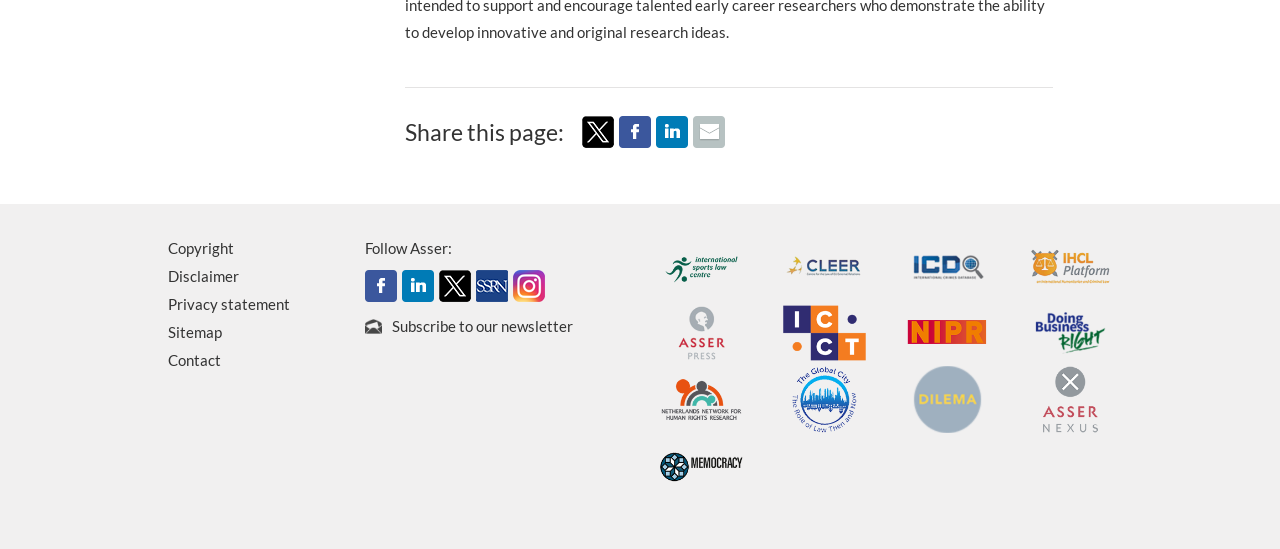What is the main theme of the webpage?
Use the information from the image to give a detailed answer to the question.

The webpage appears to be related to the T.M.C. Asser Institute for International & European Law Research Paper Series, and contains links to various research papers, institutes, and organizations related to international law and research. This suggests that the main theme of the webpage is international law and research.